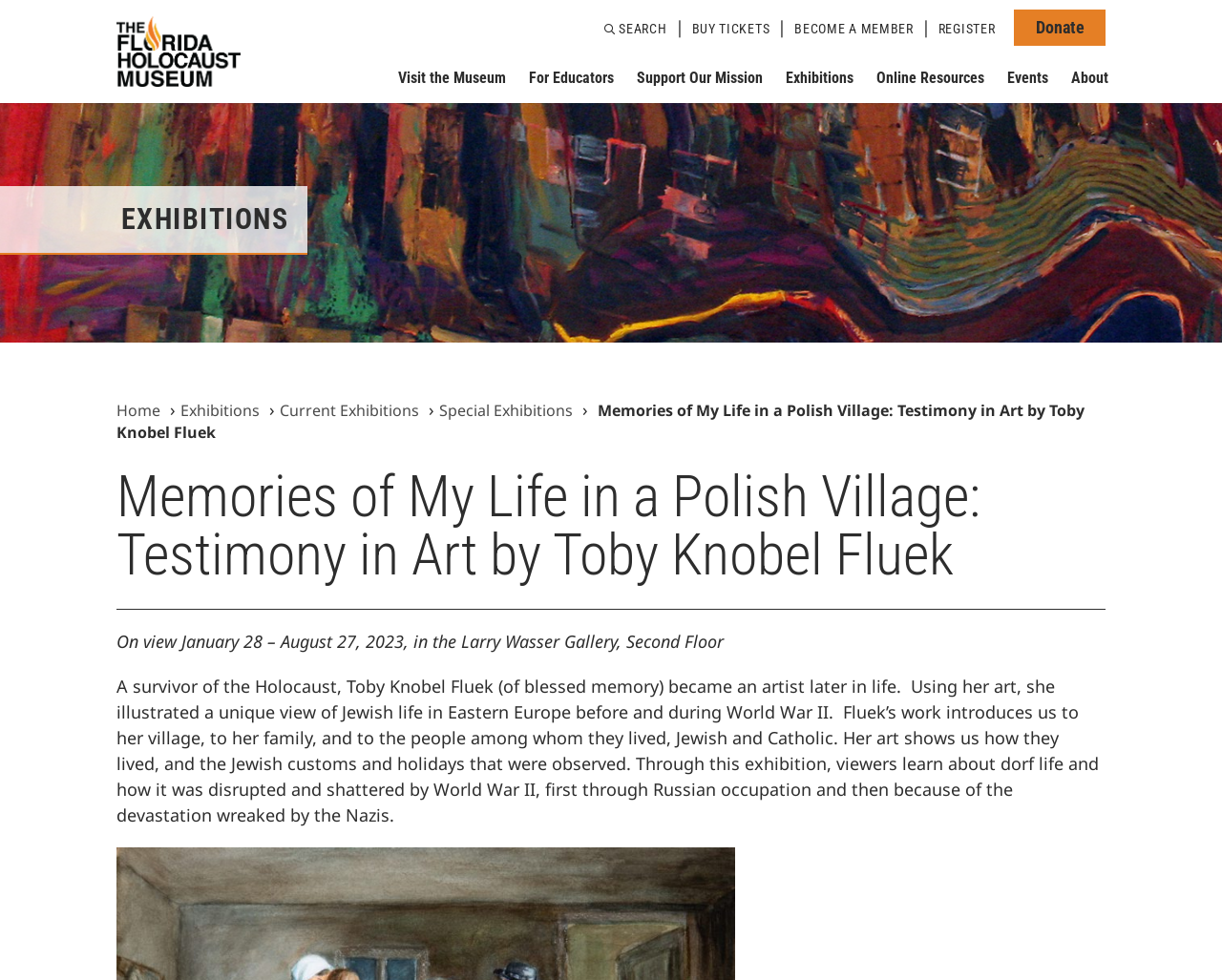Elaborate on the webpage's design and content in a detailed caption.

This webpage is about the Florida Holocaust Museum, specifically featuring an exhibition titled "Memories of My Life in a Polish Village: Testimony in Art by Toby Knobel Fluek". The exhibition is on view from January 28 to August 27, 2023, in the Larry Wasser Gallery on the second floor.

At the top of the page, there is a logo of the Florida Holocaust Museum, accompanied by a search icon and several links to different sections of the website, including "BUY TICKETS", "BECOME A MEMBER", and "REGISTER". Below these links, there are more links to various parts of the website, such as "Visit the Museum", "For Educators", "Support Our Mission", "Exhibitions", "Online Resources", "Events", and "About".

The page is divided into several sections, each with its own set of links and sub-links. The "Visit the Museum" section has links to "Visitor Guide", "Directions", "Purchase Tickets", and "Museum FAQs". The "For Educators" section has links to "Holocaust Education Week", "Tours", "Teaching Trunks", and "Curriculum", among others.

The "Support Our Mission" section has links to "Ways to Give", "Membership", "Tributes & Memorial Gifts", and "Planned Giving". The "Exhibitions" section has links to "Virtual Exhibitions", "Current Exhibitions", "Permanent Exhibitions", and "Special Exhibitions". The "Online Resources" section has links to "Search the Collection", "Survivor Testimonies", and "Shoah Victims’ Names Recovery Project".

The "Events" section has links to "Events Calendar", "To Life Annual Benefit", and "Anne Frank Humanitarian Award". Finally, the "About" section is located at the bottom of the page.

Throughout the page, there are several icons and images, including the museum's logo, a search icon, and various other graphics.